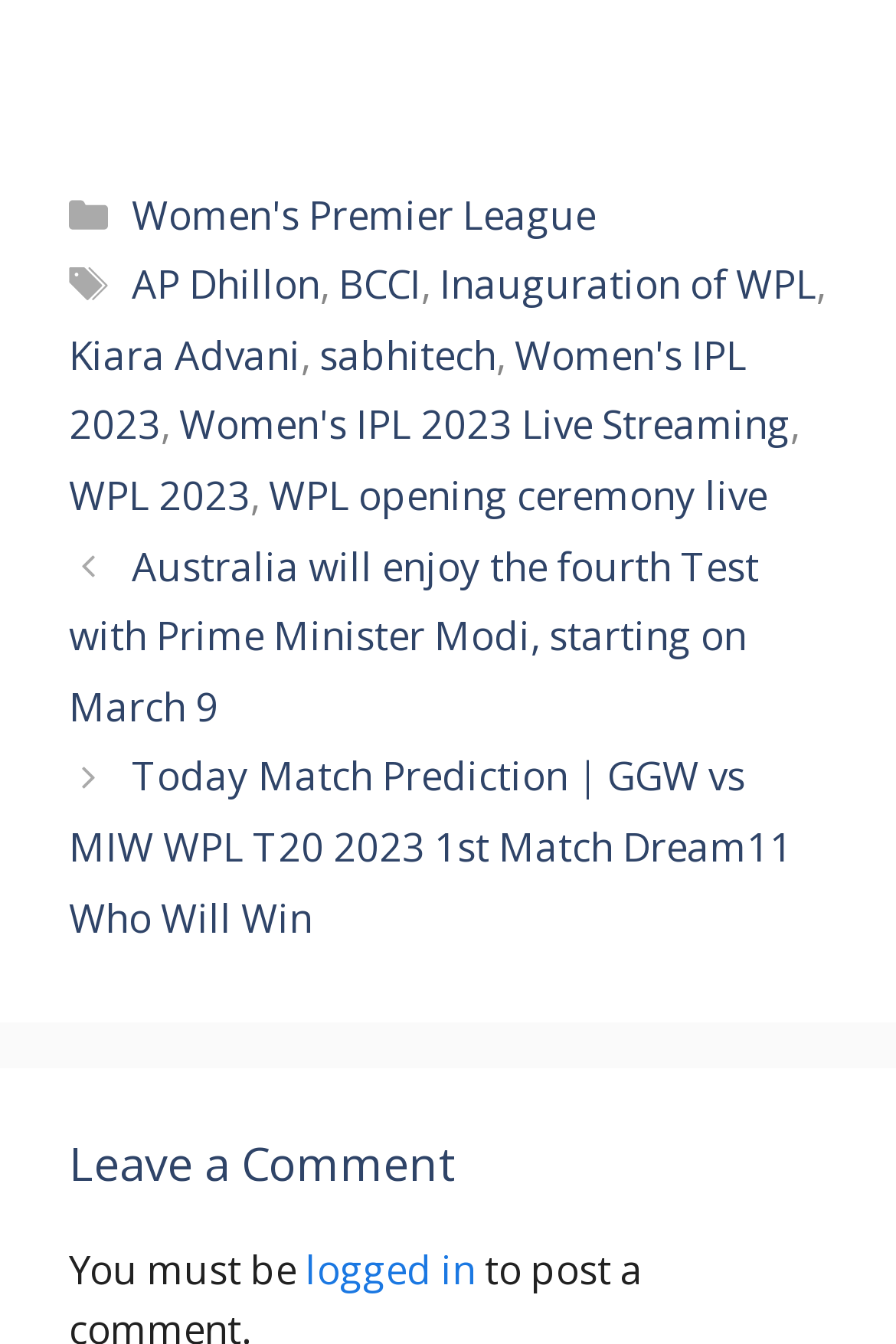Find the bounding box coordinates for the area that must be clicked to perform this action: "Click on the 'AP Dhillon' link".

[0.147, 0.192, 0.357, 0.231]